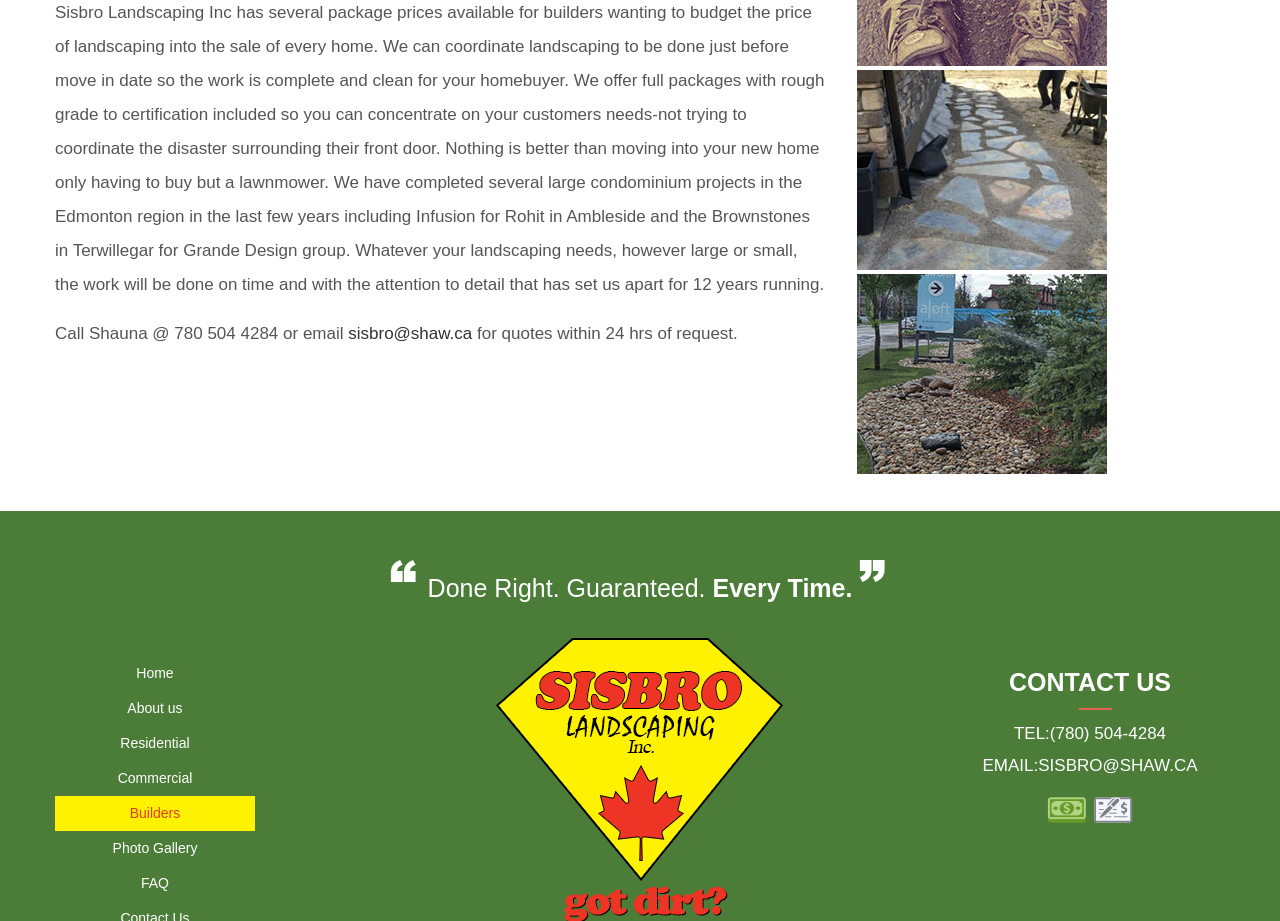What is the benefit of using Sisbro Landscaping Inc?
Make sure to answer the question with a detailed and comprehensive explanation.

I inferred this benefit by reading the text that says 'We offer full packages with rough grade to certification included so you can concentrate on your customers needs-not trying to coordinate the disaster surrounding their front door.'.